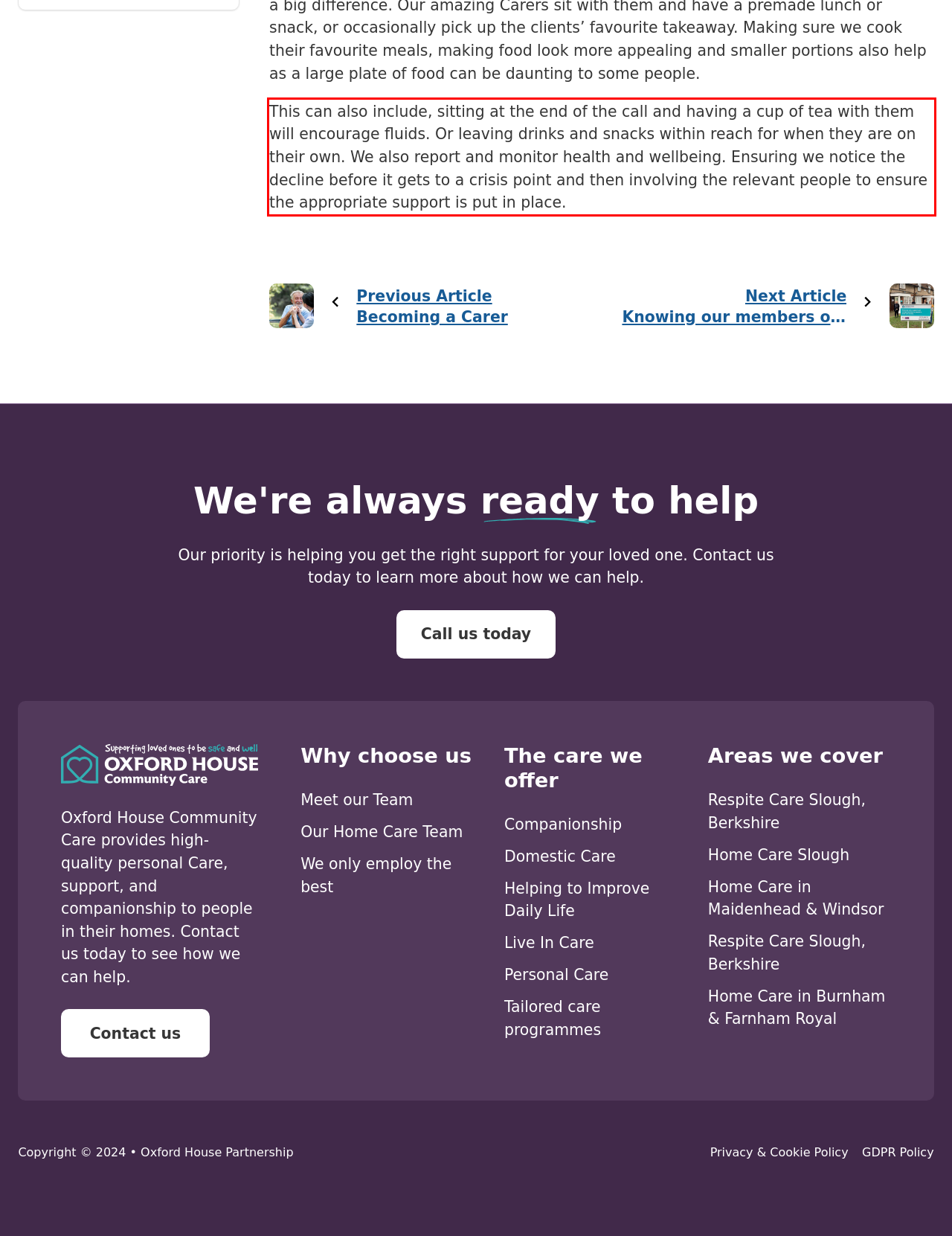Inspect the webpage screenshot that has a red bounding box and use OCR technology to read and display the text inside the red bounding box.

This can also include, sitting at the end of the call and having a cup of tea with them will encourage fluids. Or leaving drinks and snacks within reach for when they are on their own. We also report and monitor health and wellbeing. Ensuring we notice the decline before it gets to a crisis point and then involving the relevant people to ensure the appropriate support is put in place.